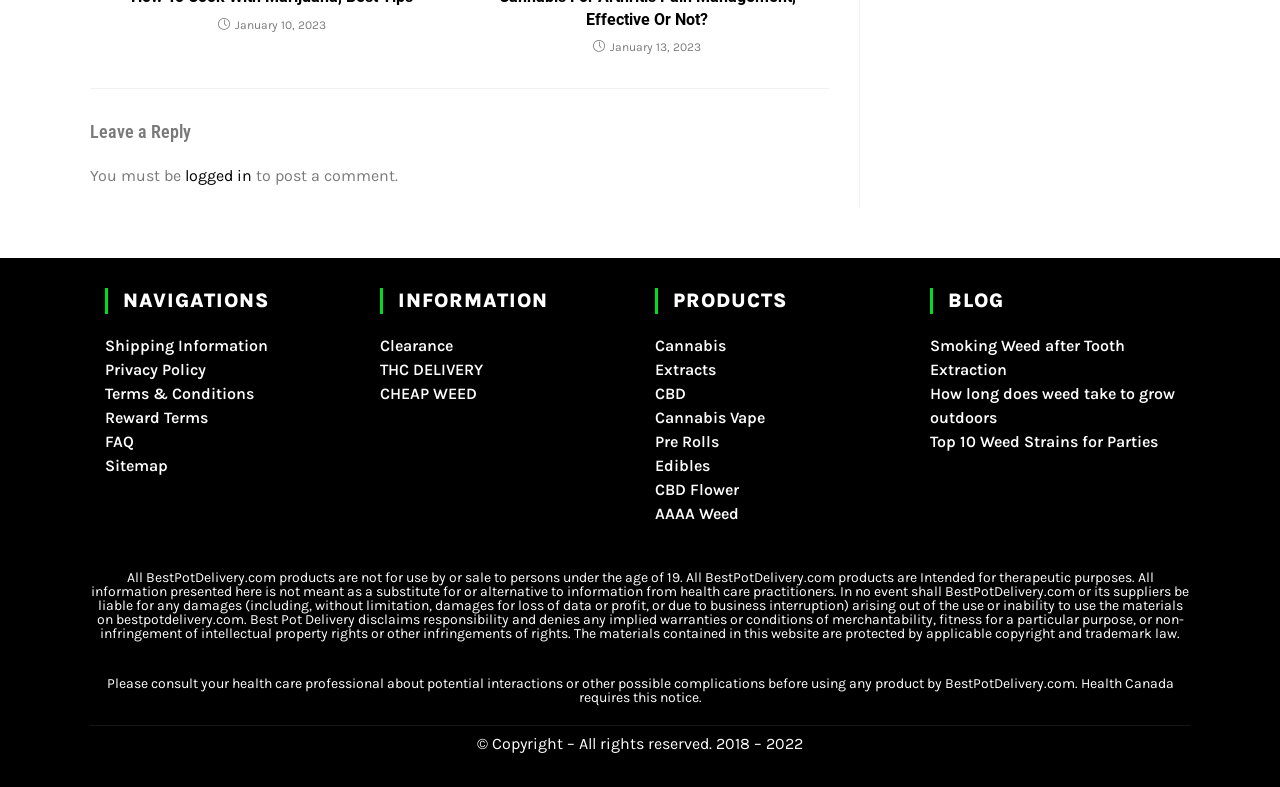Give a one-word or short phrase answer to this question: 
What is the date of the latest comment?

January 13, 2023